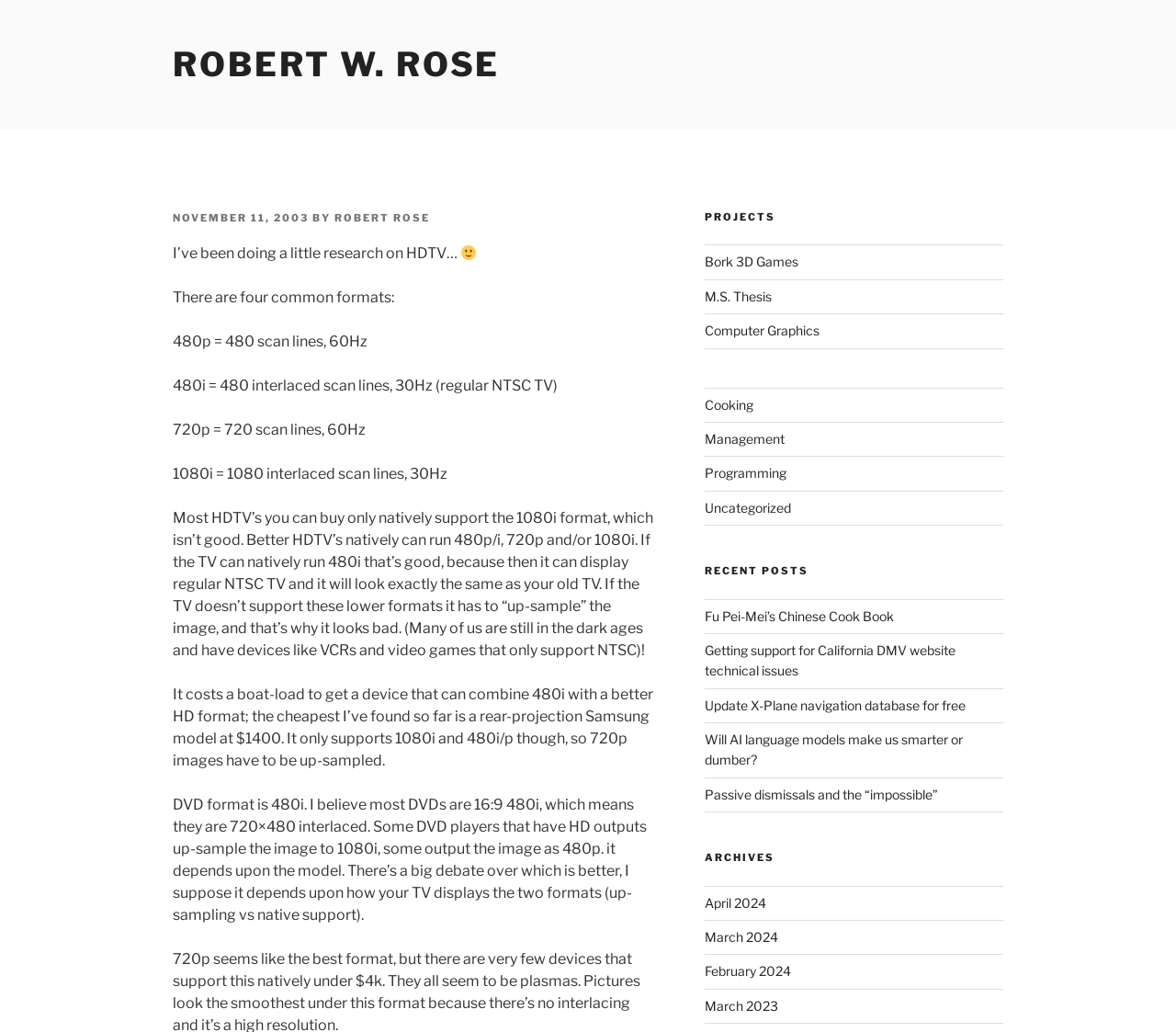Identify the bounding box coordinates of the element that should be clicked to fulfill this task: "Click on the 'ROBERT W. ROSE' link". The coordinates should be provided as four float numbers between 0 and 1, i.e., [left, top, right, bottom].

[0.147, 0.043, 0.425, 0.082]